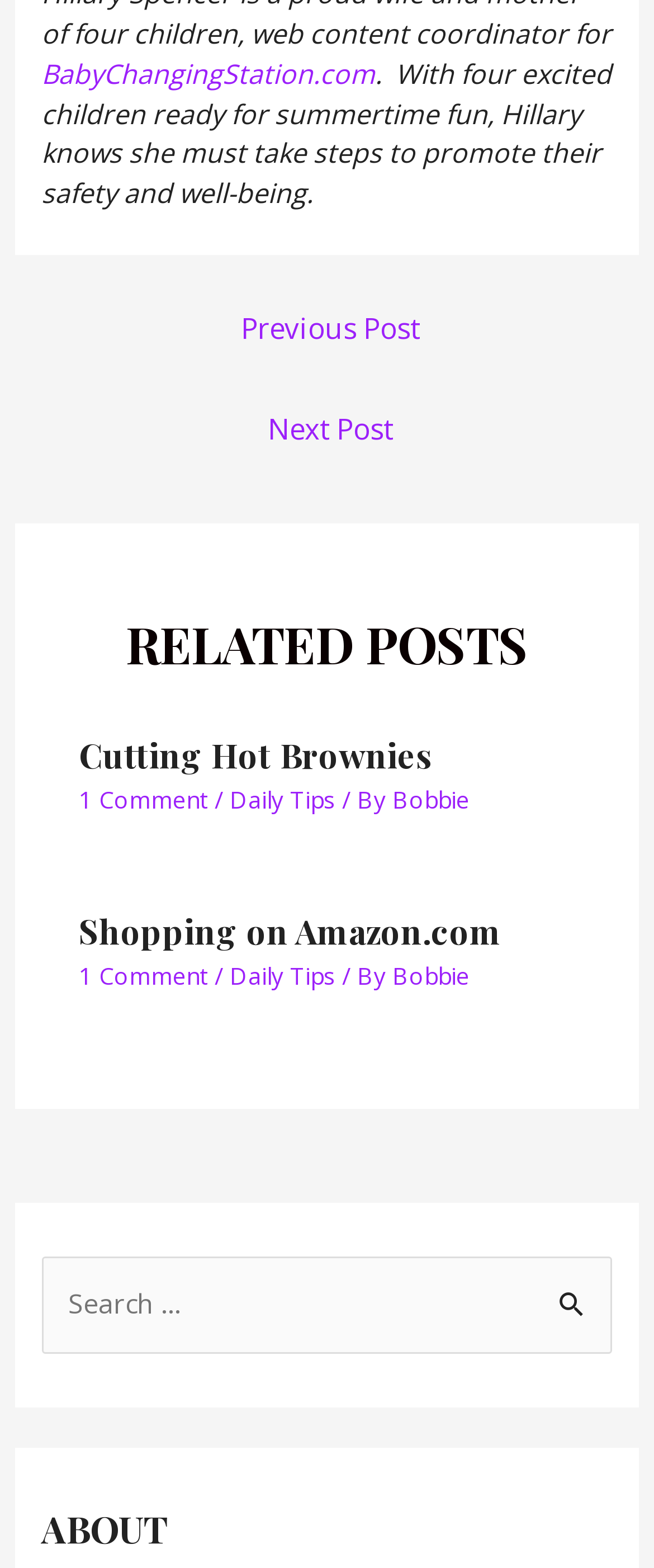Please find the bounding box for the UI component described as follows: "Cutting Hot Brownies".

[0.121, 0.467, 0.662, 0.496]